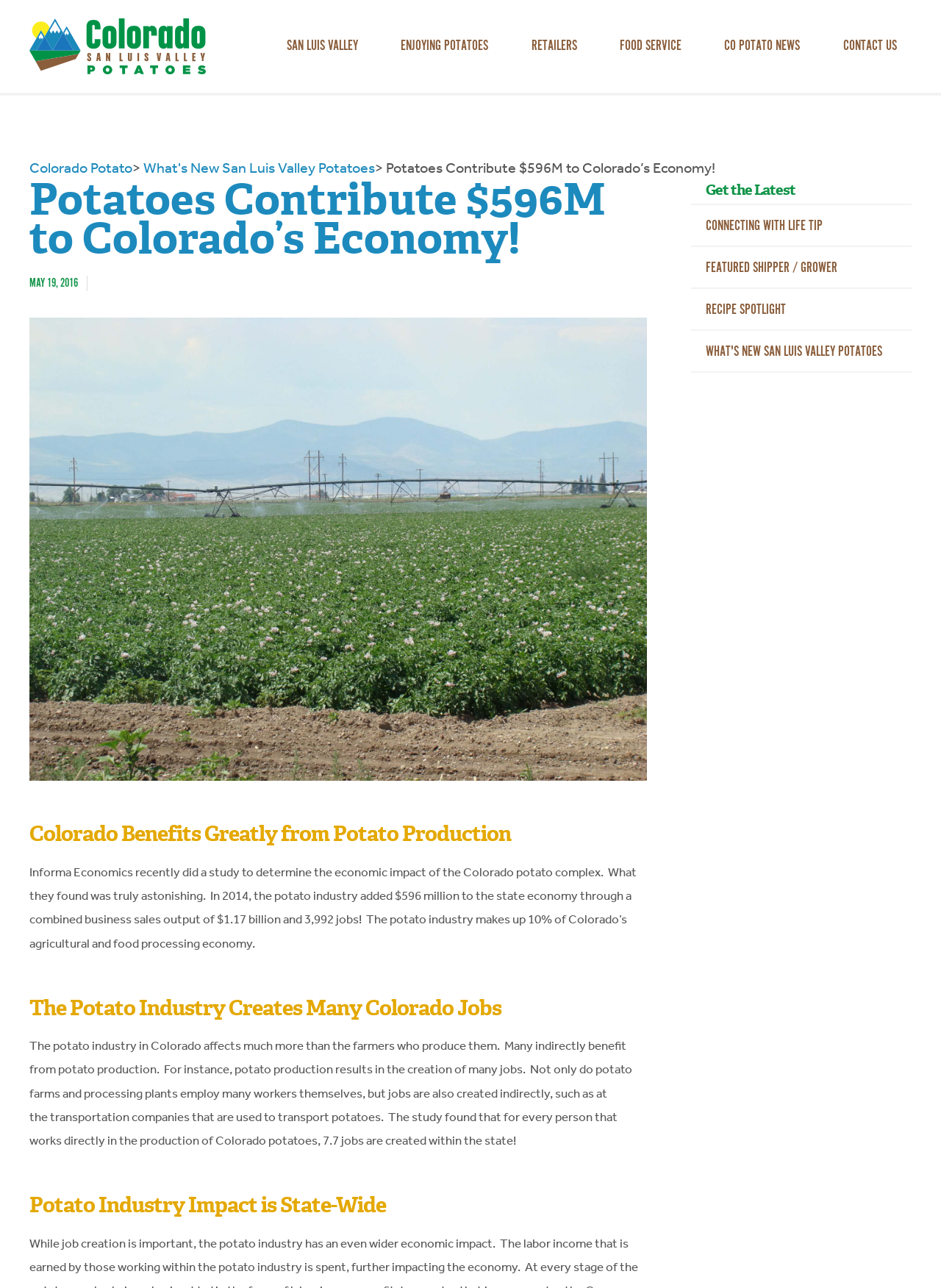Extract the main headline from the webpage and generate its text.

Potatoes Contribute $596M to Colorado’s Economy!